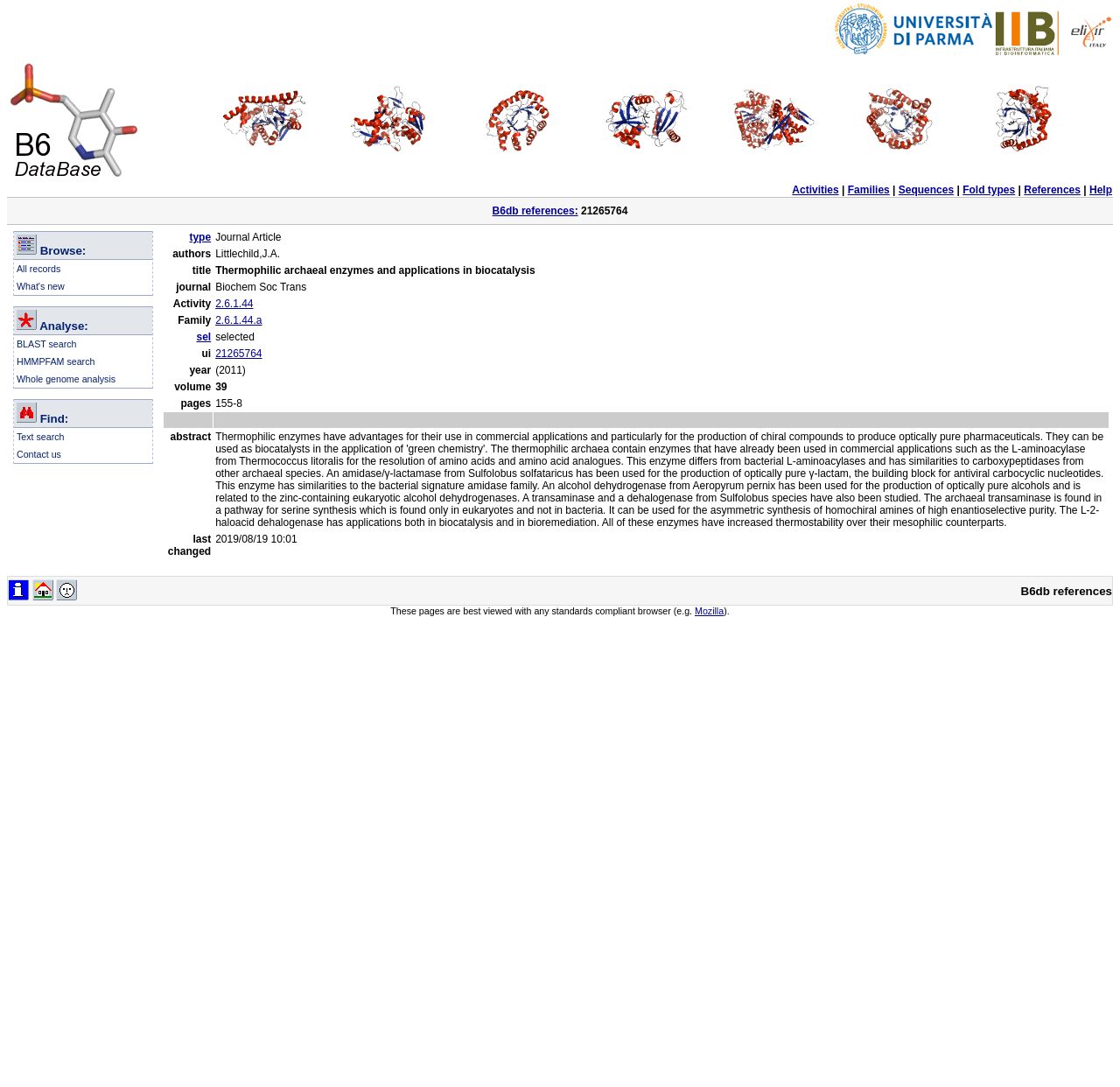Identify the bounding box coordinates of the section that should be clicked to achieve the task described: "Learn why PETRONAS SYNTIUM is the best solution for all vehicles".

None